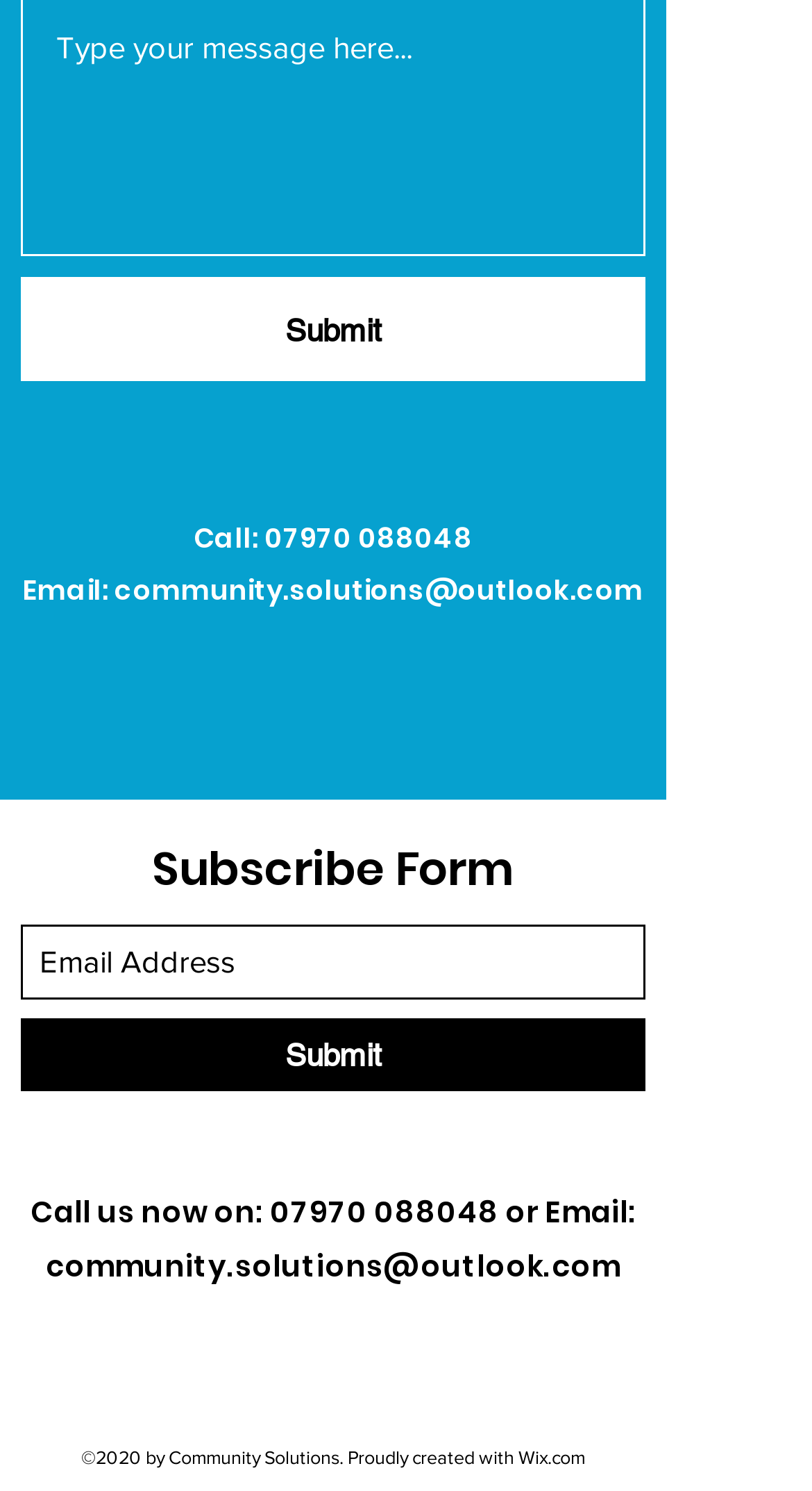Identify the bounding box coordinates of the clickable region necessary to fulfill the following instruction: "Enter email address". The bounding box coordinates should be four float numbers between 0 and 1, i.e., [left, top, right, bottom].

[0.026, 0.62, 0.795, 0.671]